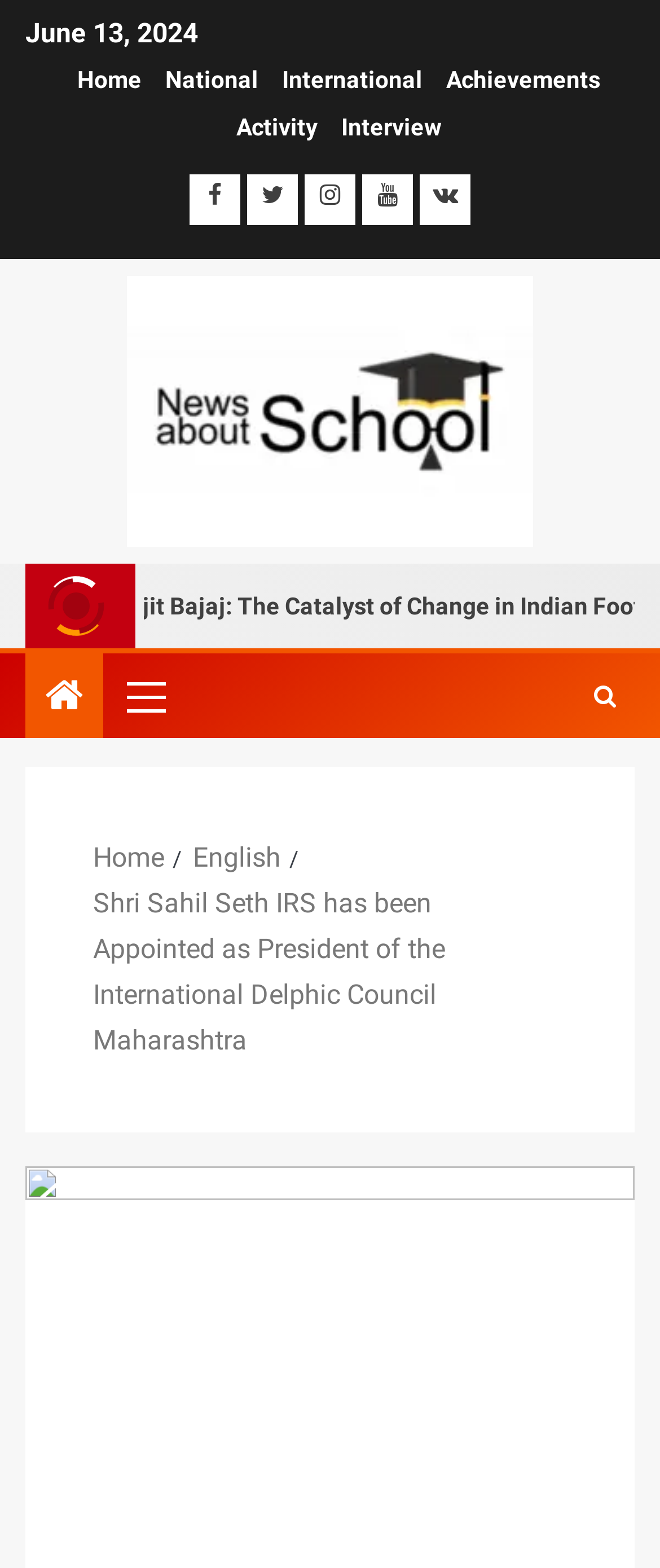Please find and generate the text of the main heading on the webpage.

Shri Sahil Seth IRS has been Appointed as President of the International Delphic Council Maharashtra